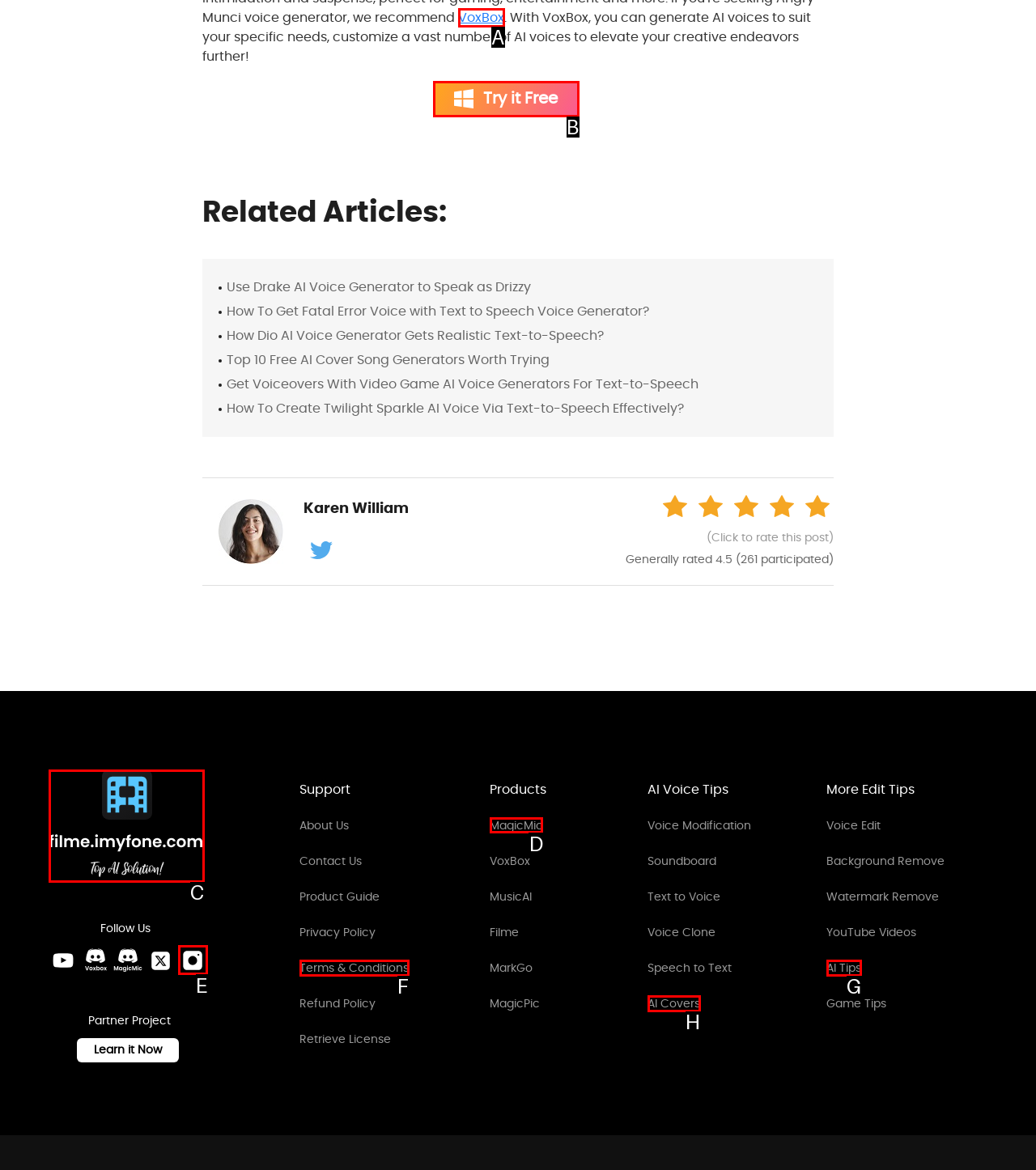From the available options, which lettered element should I click to complete this task: Select the 'Description' tab?

None